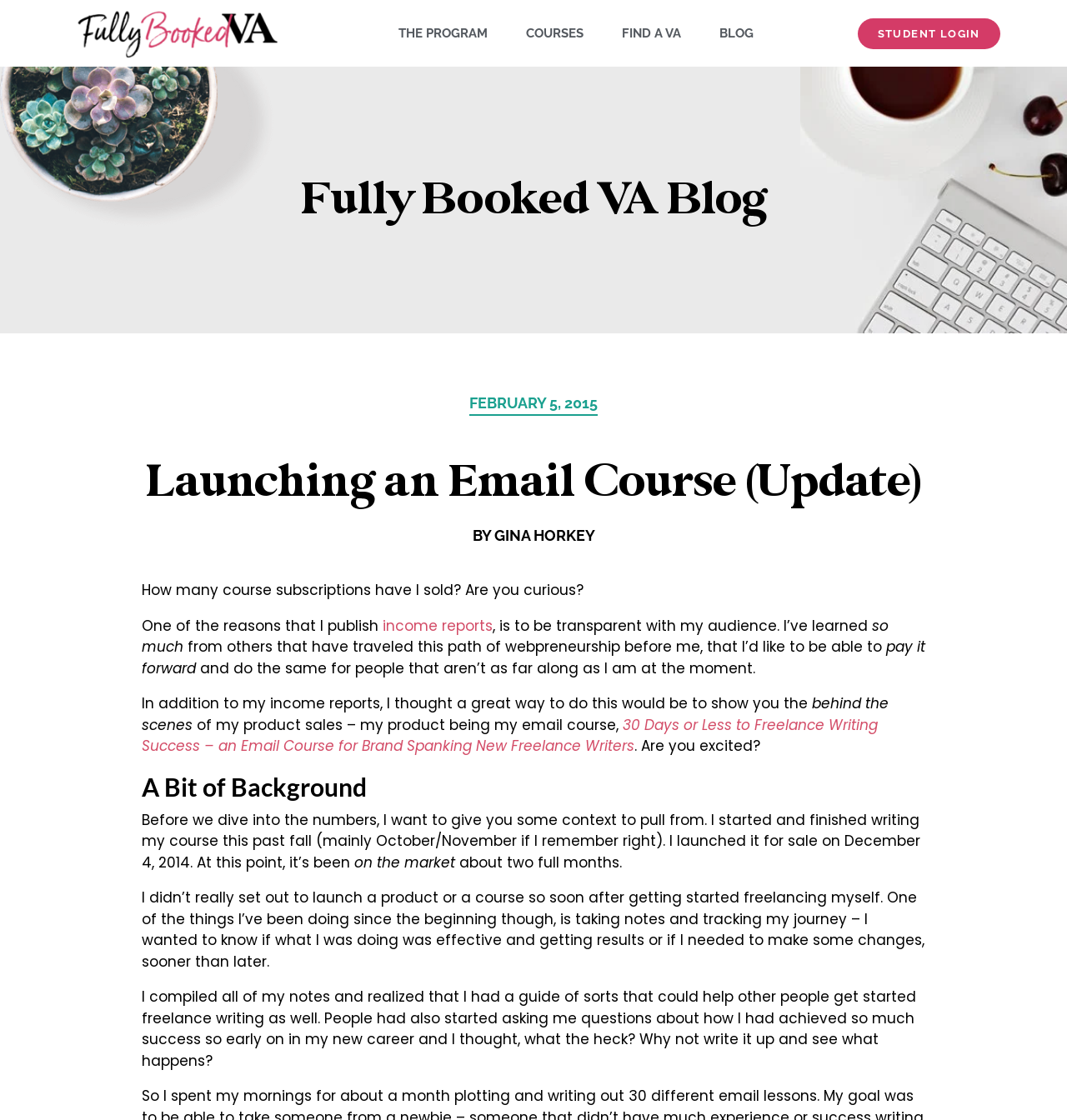Bounding box coordinates are specified in the format (top-left x, top-left y, bottom-right x, bottom-right y). All values are floating point numbers bounded between 0 and 1. Please provide the bounding box coordinate of the region this sentence describes: Panera Bread Sip Club

None